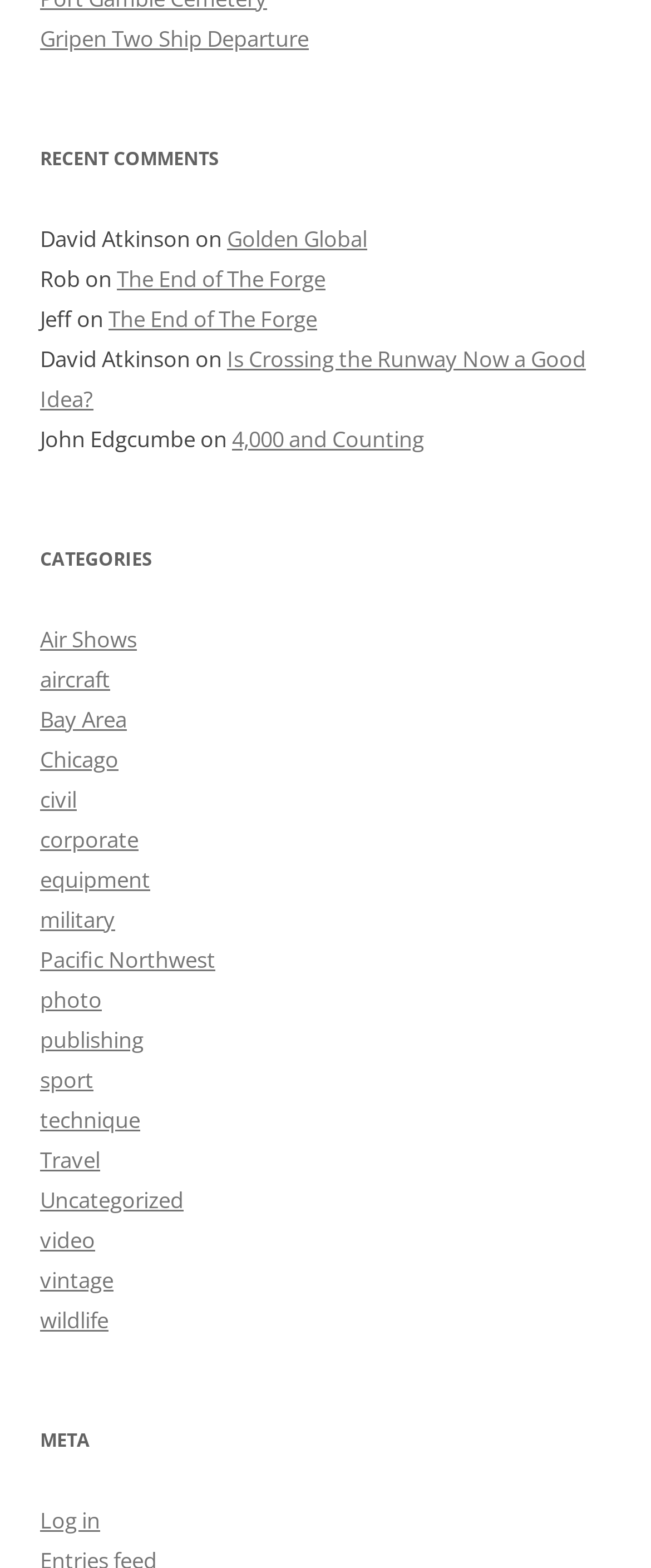Respond to the following question using a concise word or phrase: 
How many categories are listed?

21